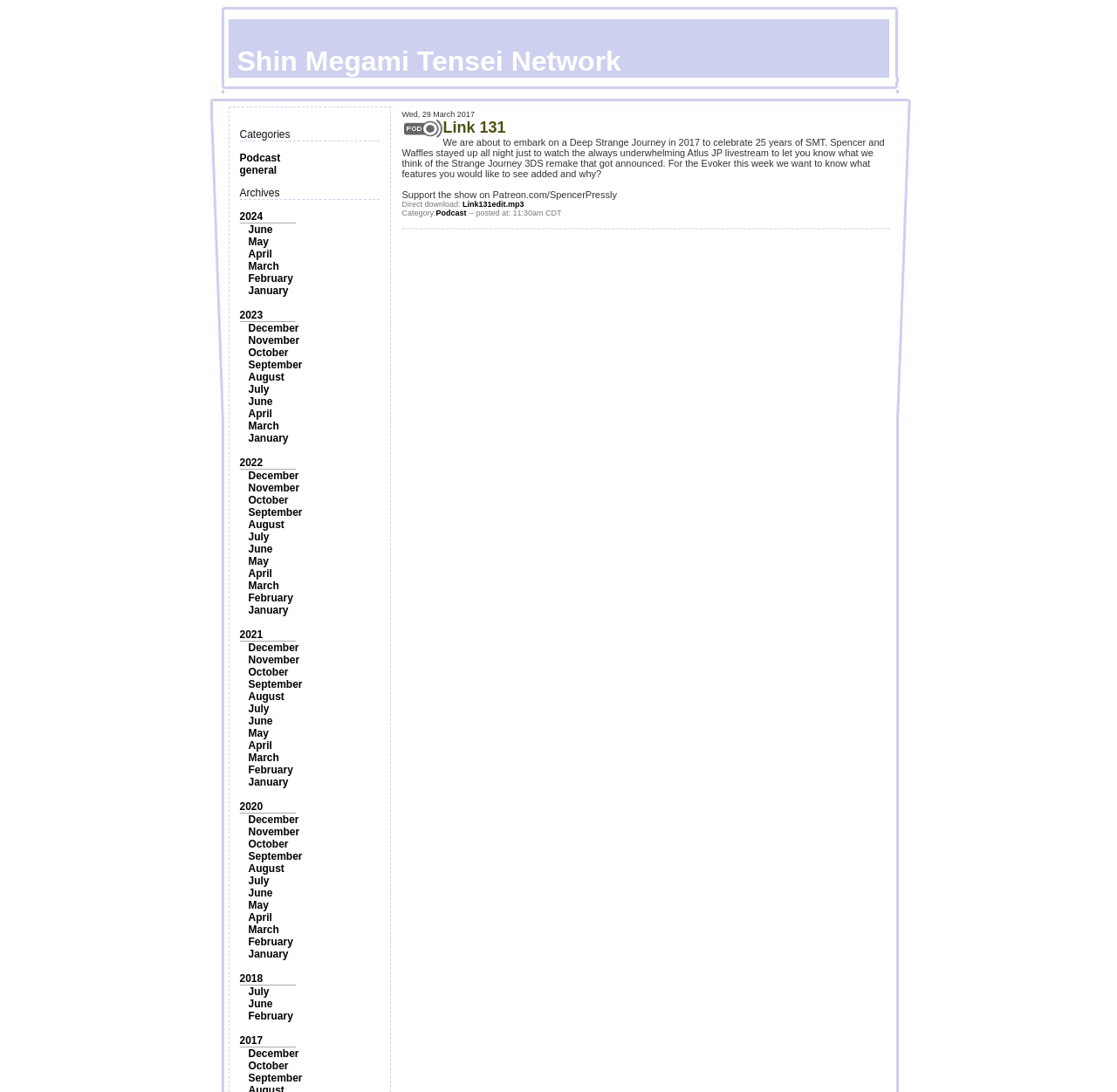Please find the bounding box coordinates of the element's region to be clicked to carry out this instruction: "Read the 'Link 131' post".

[0.396, 0.109, 0.453, 0.125]